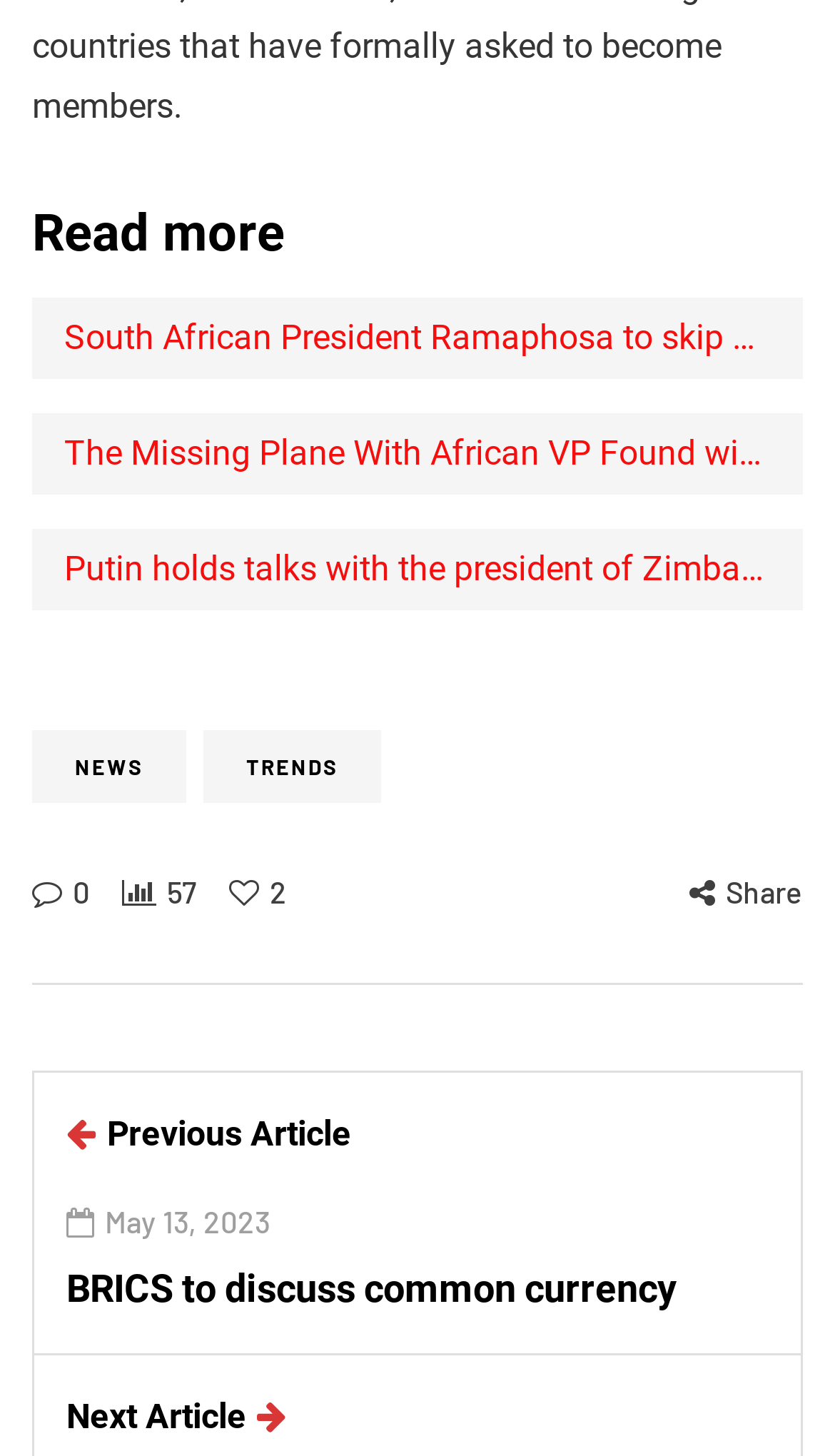How many news articles are listed?
Answer the question with as much detail as possible.

I counted the number of link elements with OCR text, excluding the 'NEWS' and 'TRENDS' links, and found three news article links.